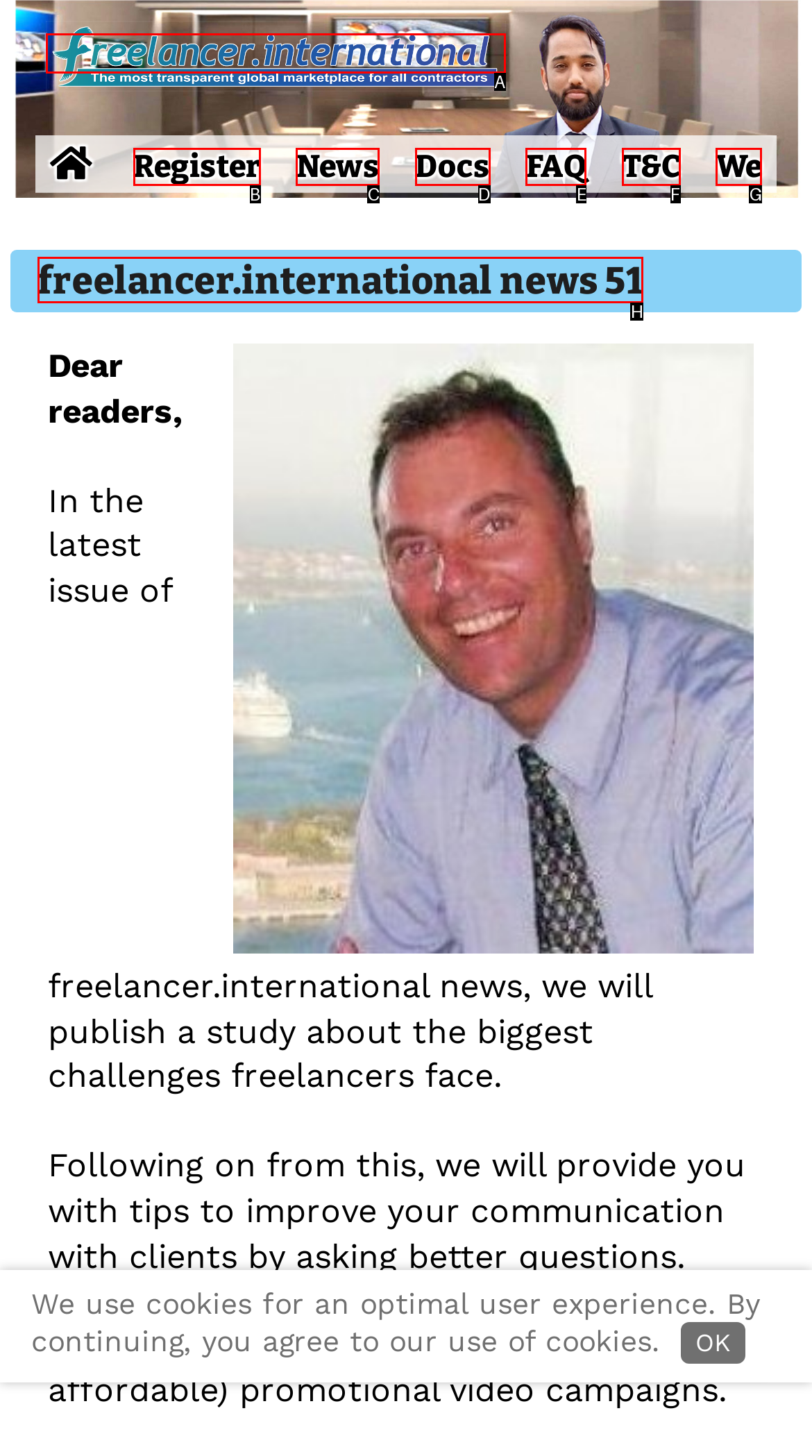Please provide the letter of the UI element that best fits the following description: freelancer.international news 51
Respond with the letter from the given choices only.

H